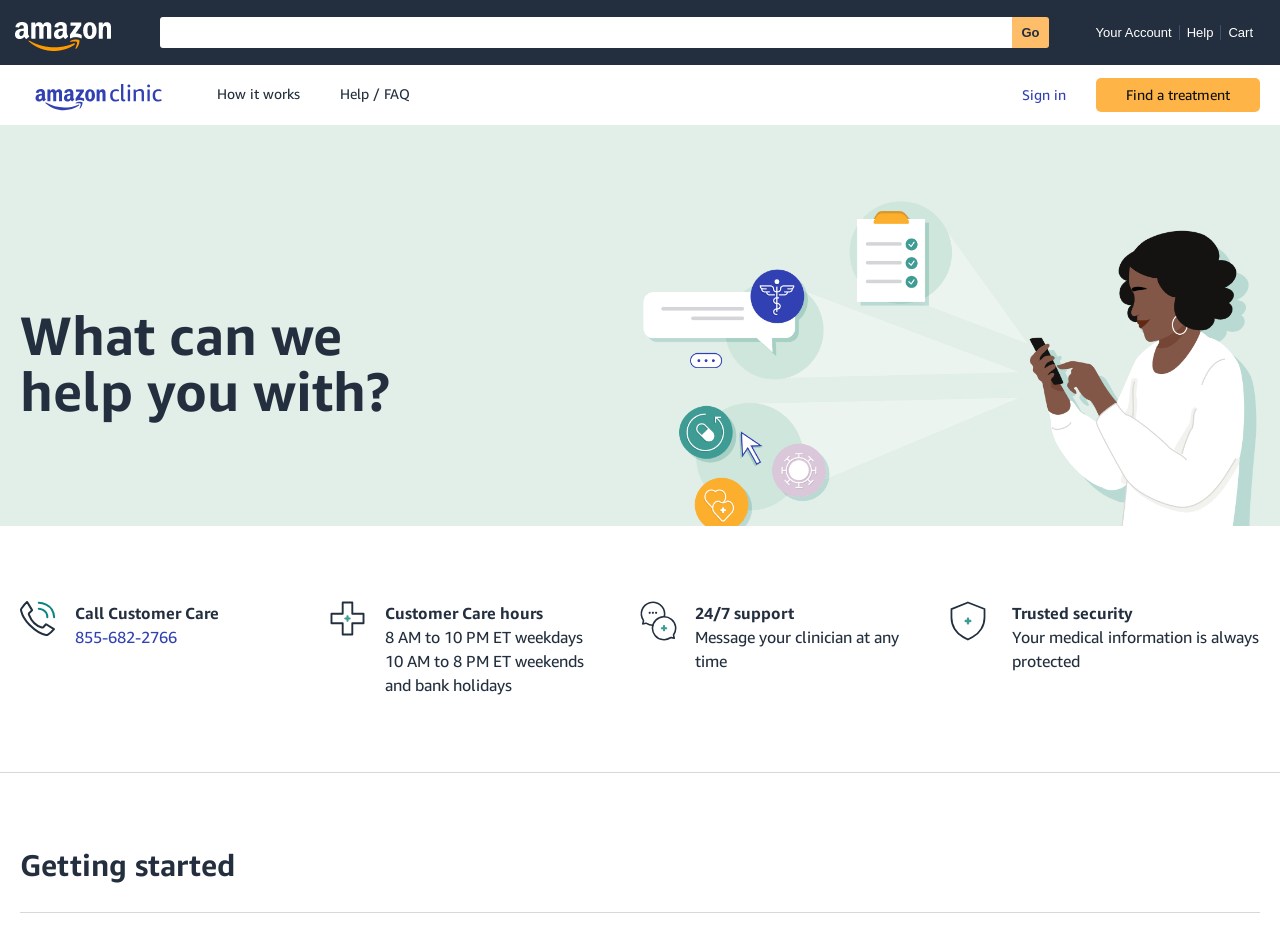Identify the bounding box coordinates for the UI element described as: "Meet The Team".

None